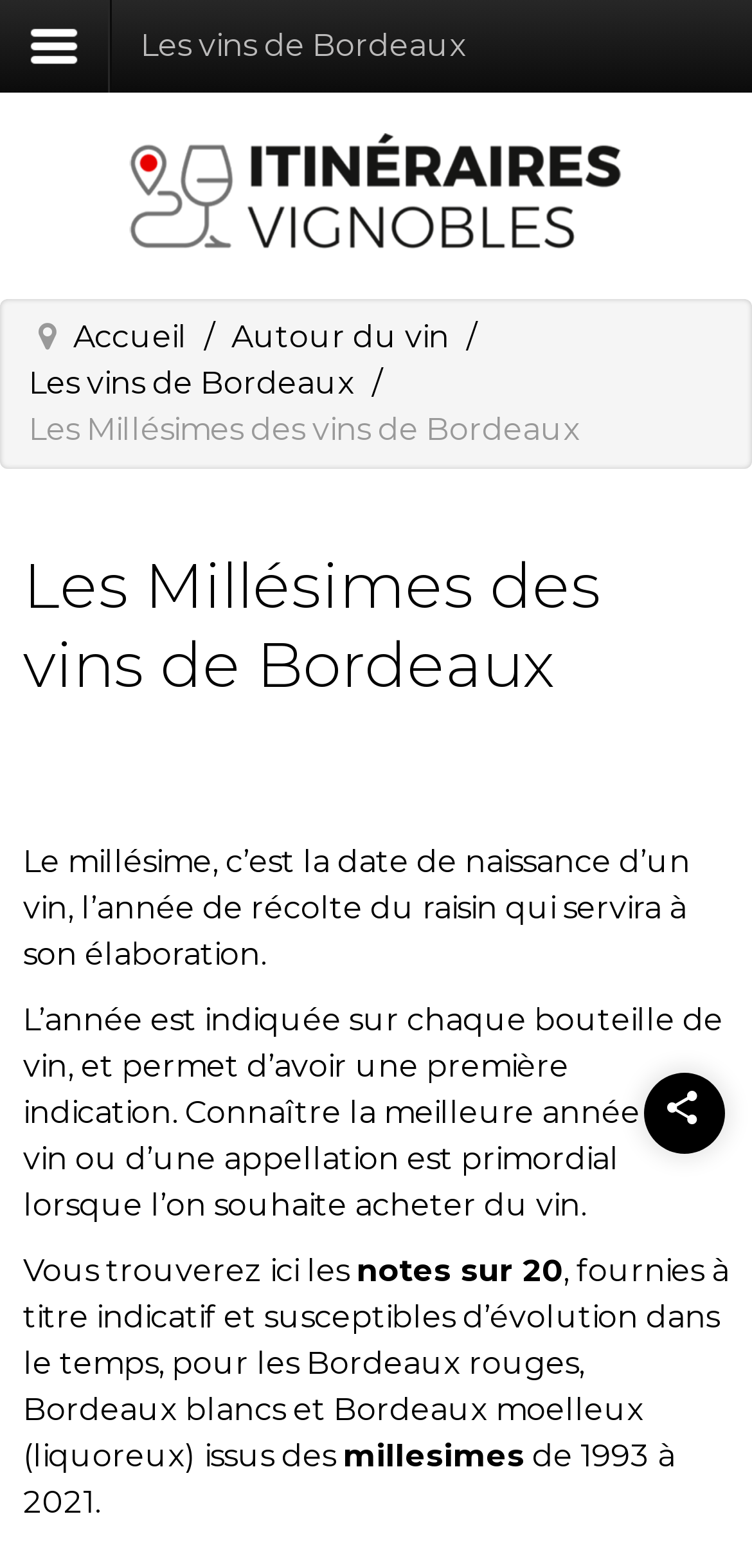Give a one-word or one-phrase response to the question:
What type of wine is featured on this webpage?

Bordeaux red, white, and sweet wine